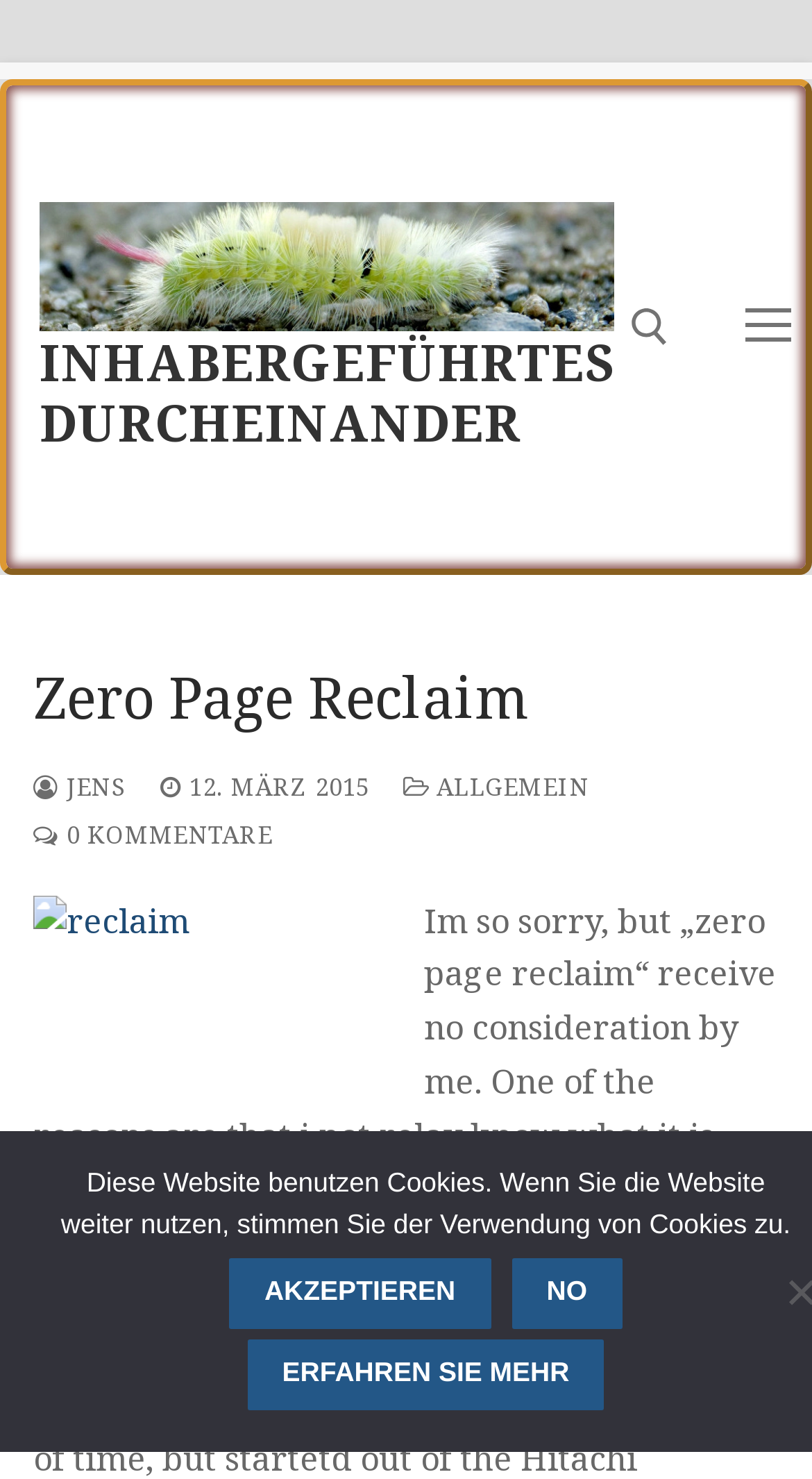What is the category of the blog post?
From the details in the image, answer the question comprehensively.

The category of the blog post can be determined by looking at the link element with the text 'ALLGEMEIN' which is located below the blog title.